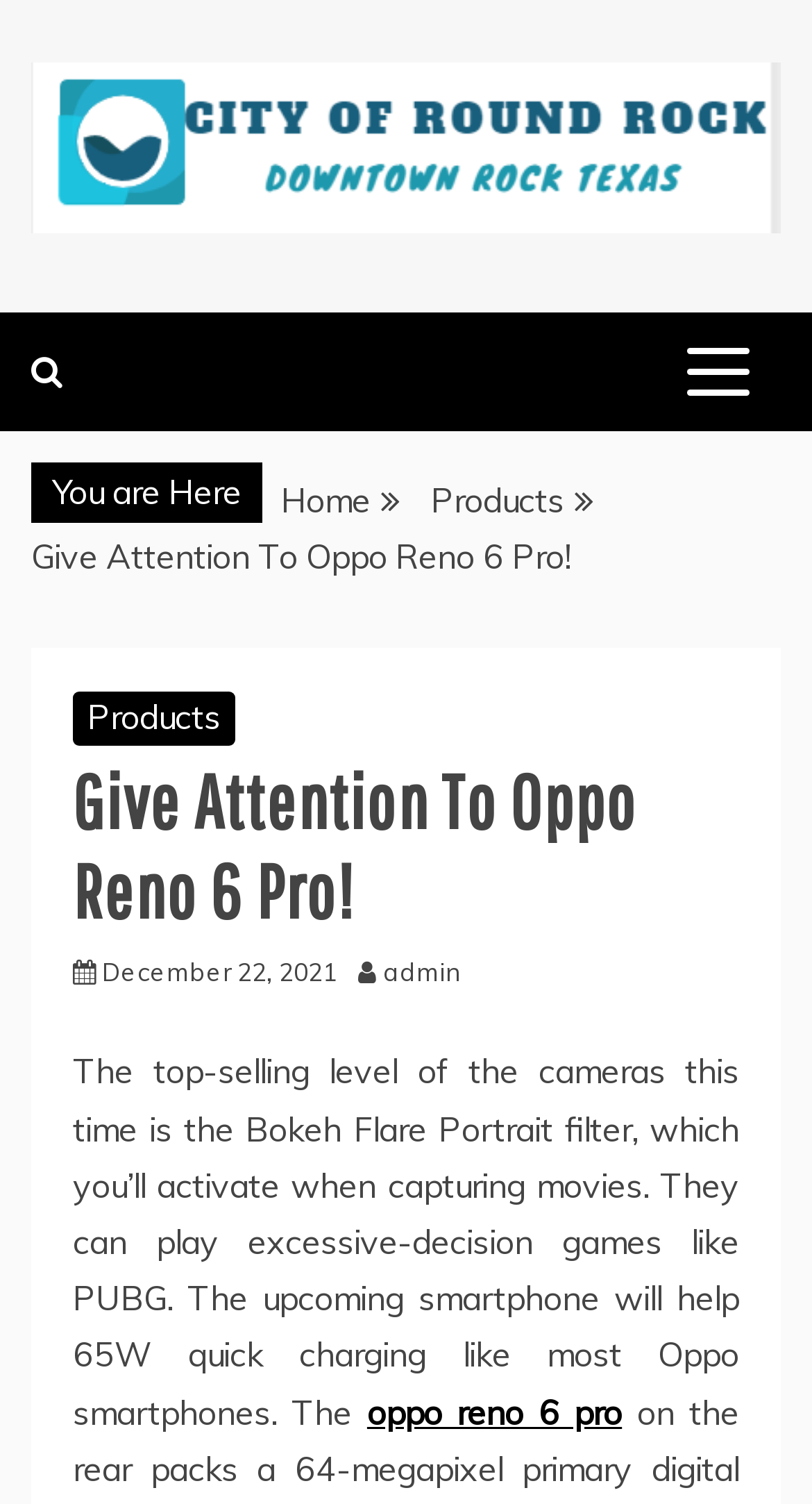Answer with a single word or phrase: 
What is the filter that can be activated when capturing movies?

Bokeh Flare Portrait filter